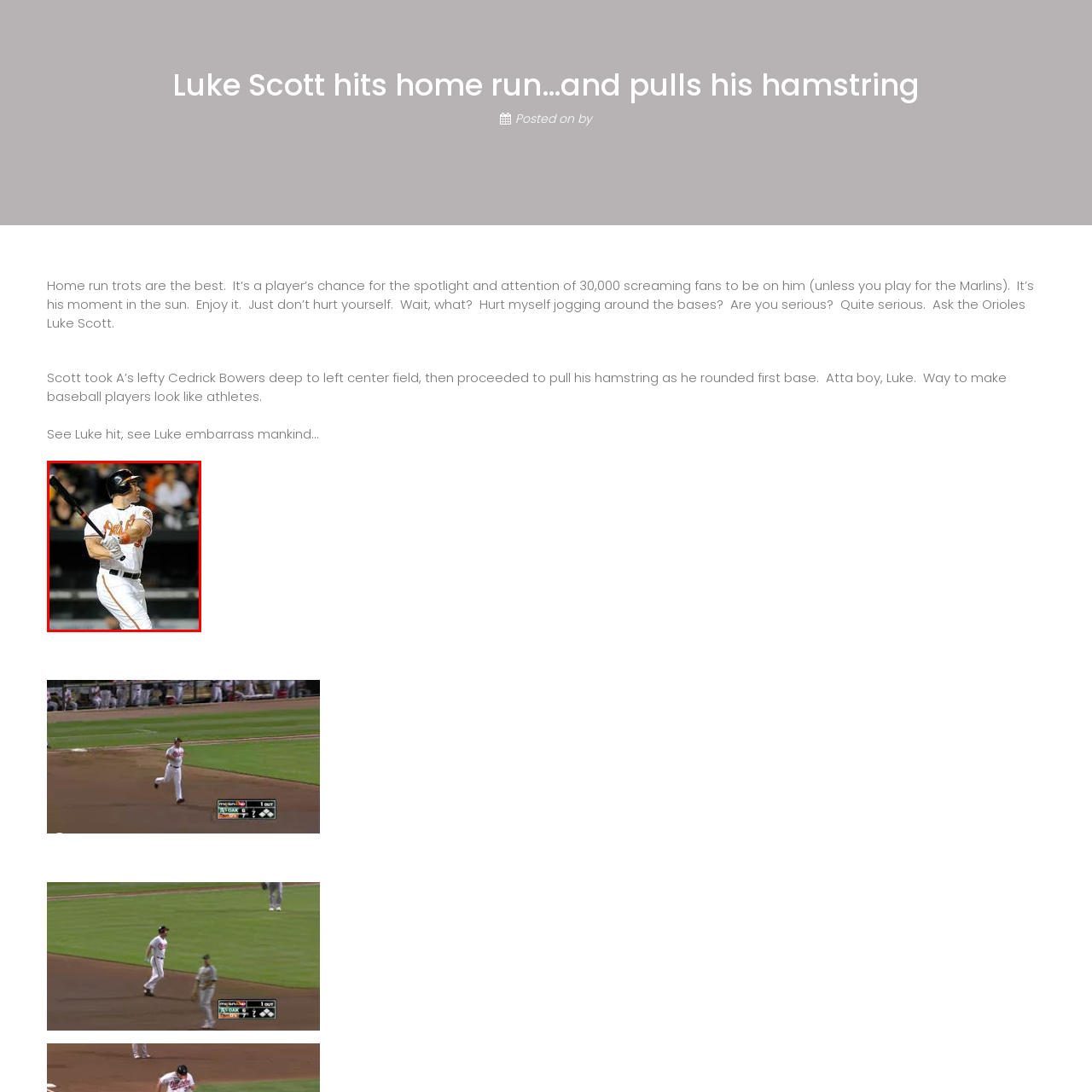Is the crowd in the background quiet?
Look at the area highlighted by the red bounding box and answer the question in detail, drawing from the specifics shown in the image.

The caption hints at a lively crowd, which suggests that the crowd is not quiet, but rather enthusiastic and energetic, adding to the overall energy of the scene.